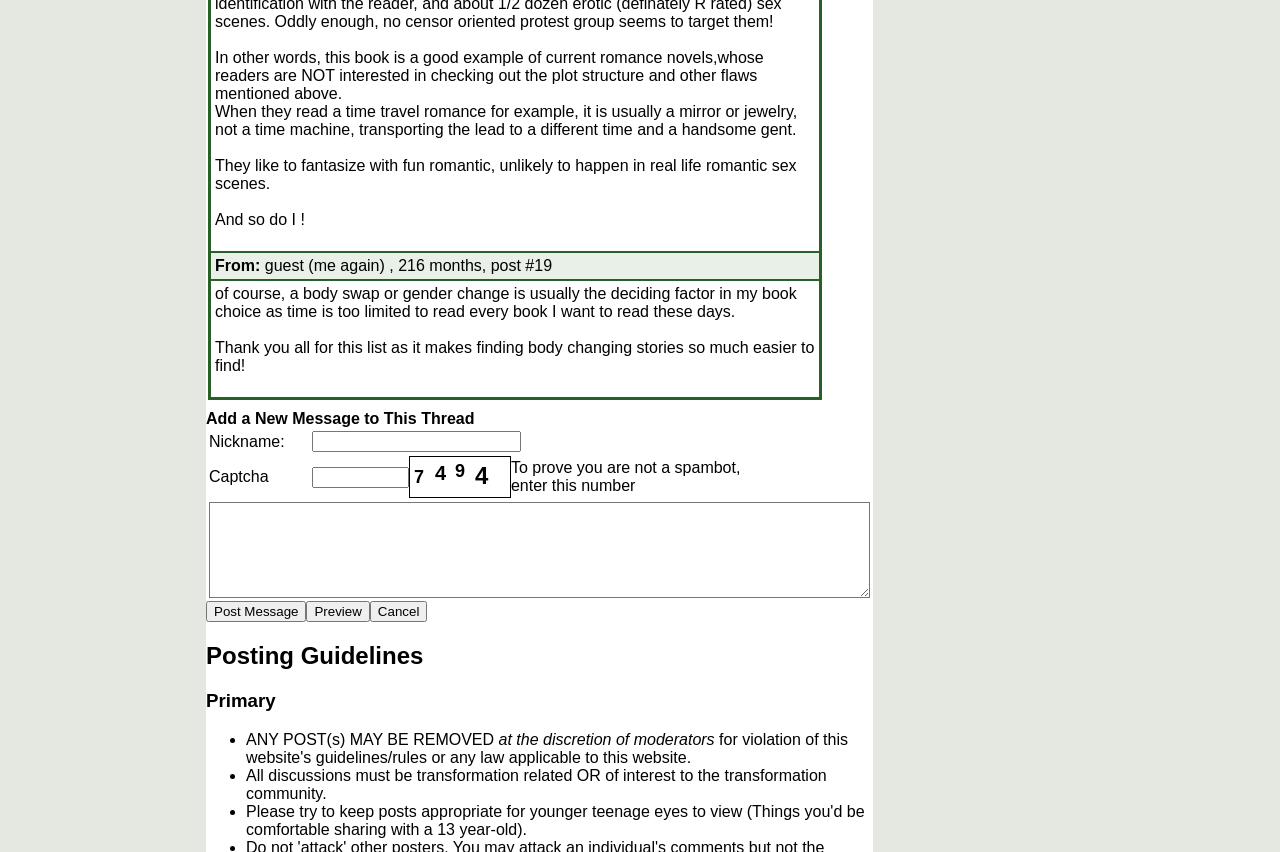Identify the bounding box of the HTML element described here: "parent_node: Nickname: name="2" value="Preview"". Provide the coordinates as four float numbers between 0 and 1: [left, top, right, bottom].

[0.239, 0.705, 0.289, 0.73]